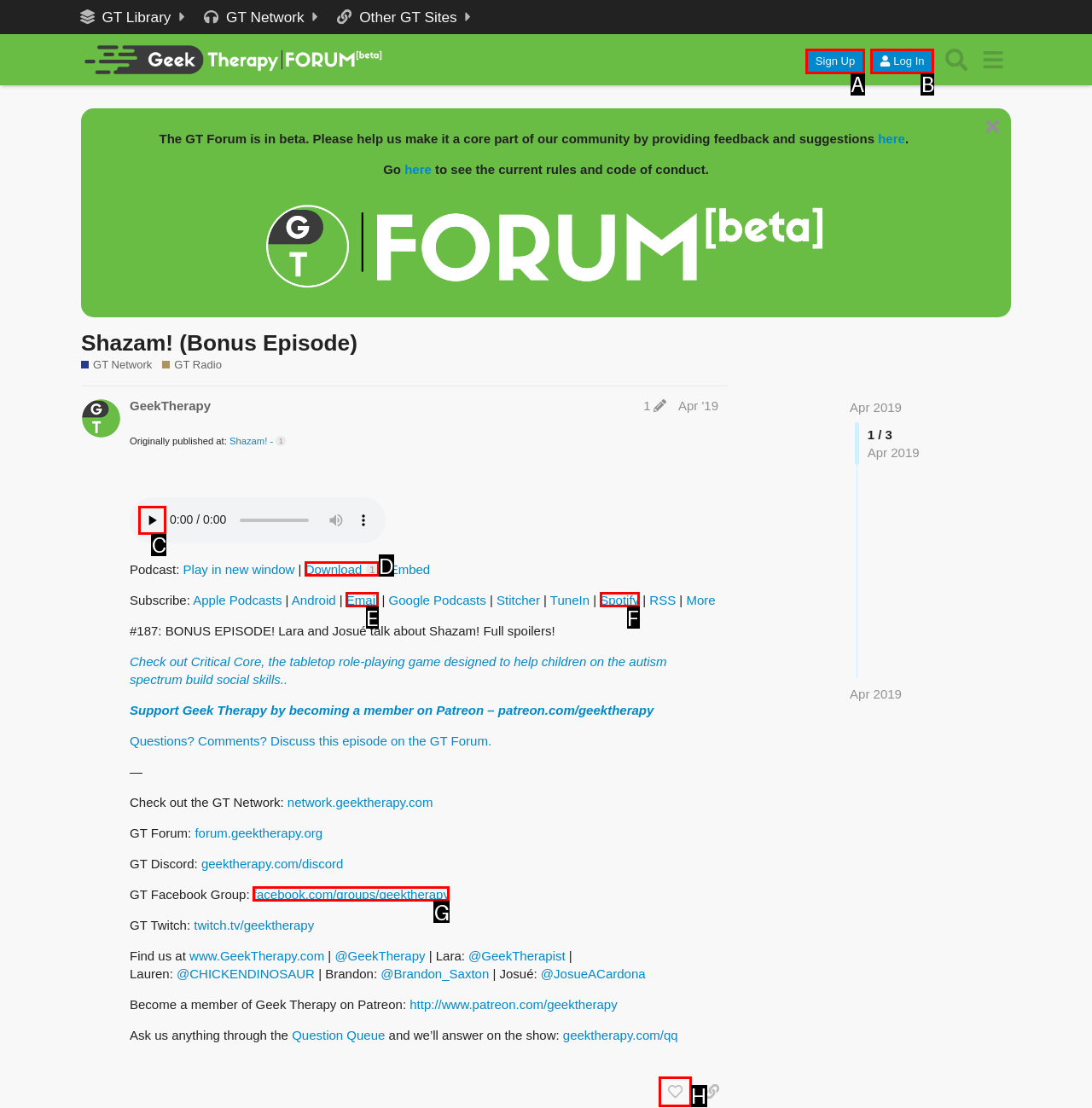Choose the HTML element that should be clicked to accomplish the task: Play the audio. Answer with the letter of the chosen option.

C